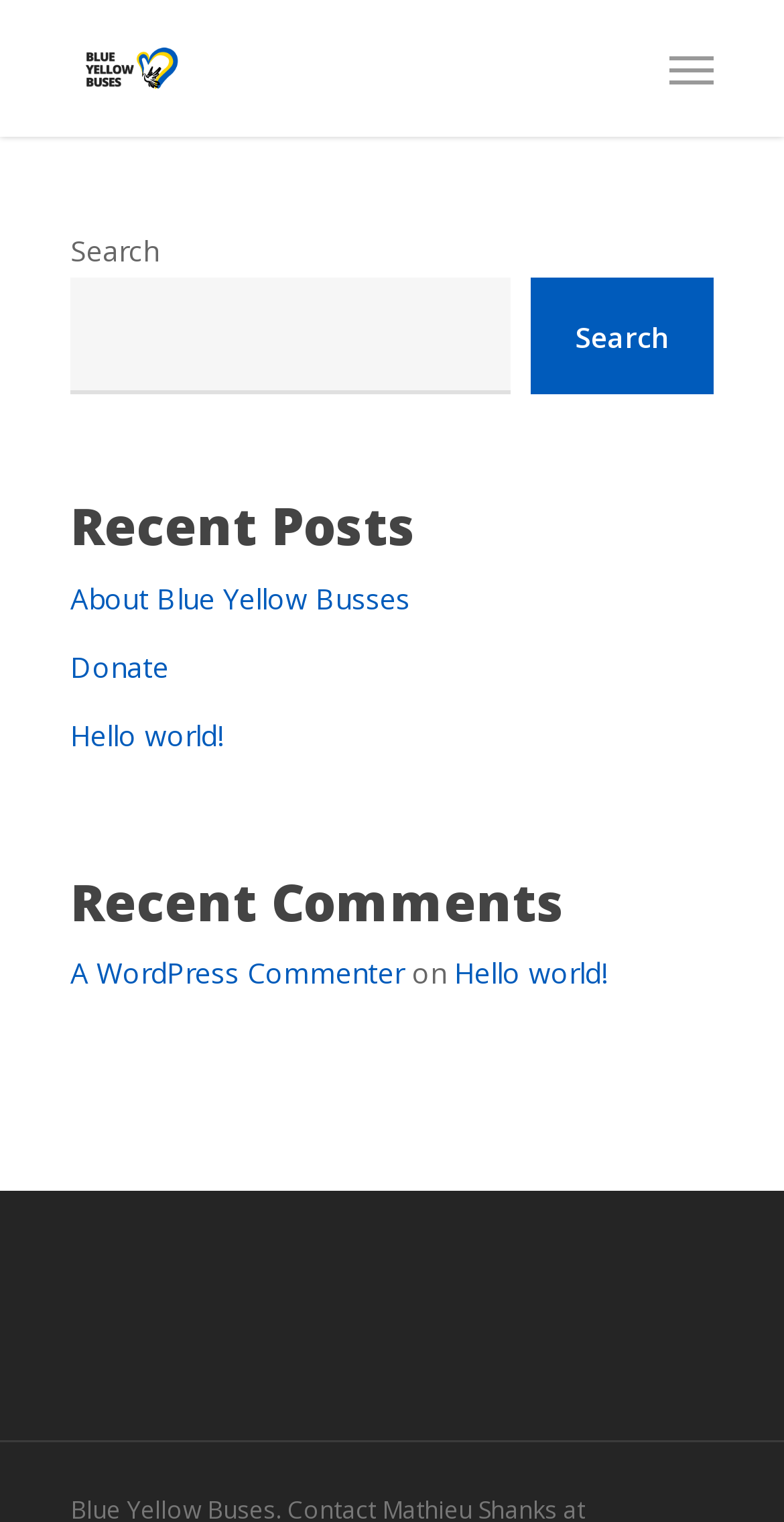Please locate the bounding box coordinates of the element that should be clicked to achieve the given instruction: "View the comment by A WordPress Commenter".

[0.09, 0.626, 0.515, 0.652]